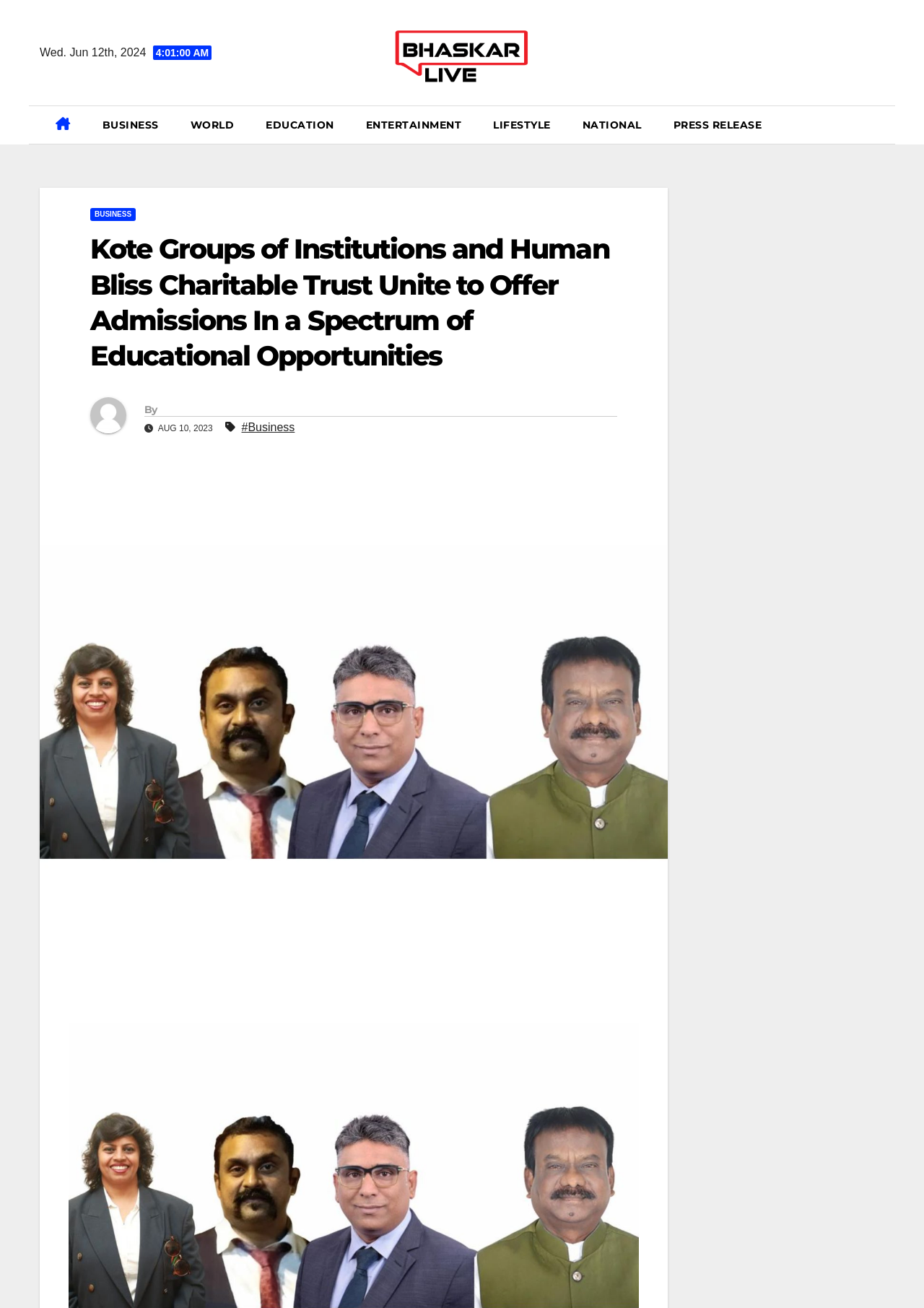Predict the bounding box coordinates for the UI element described as: "parent_node: By". The coordinates should be four float numbers between 0 and 1, presented as [left, top, right, bottom].

[0.098, 0.304, 0.156, 0.34]